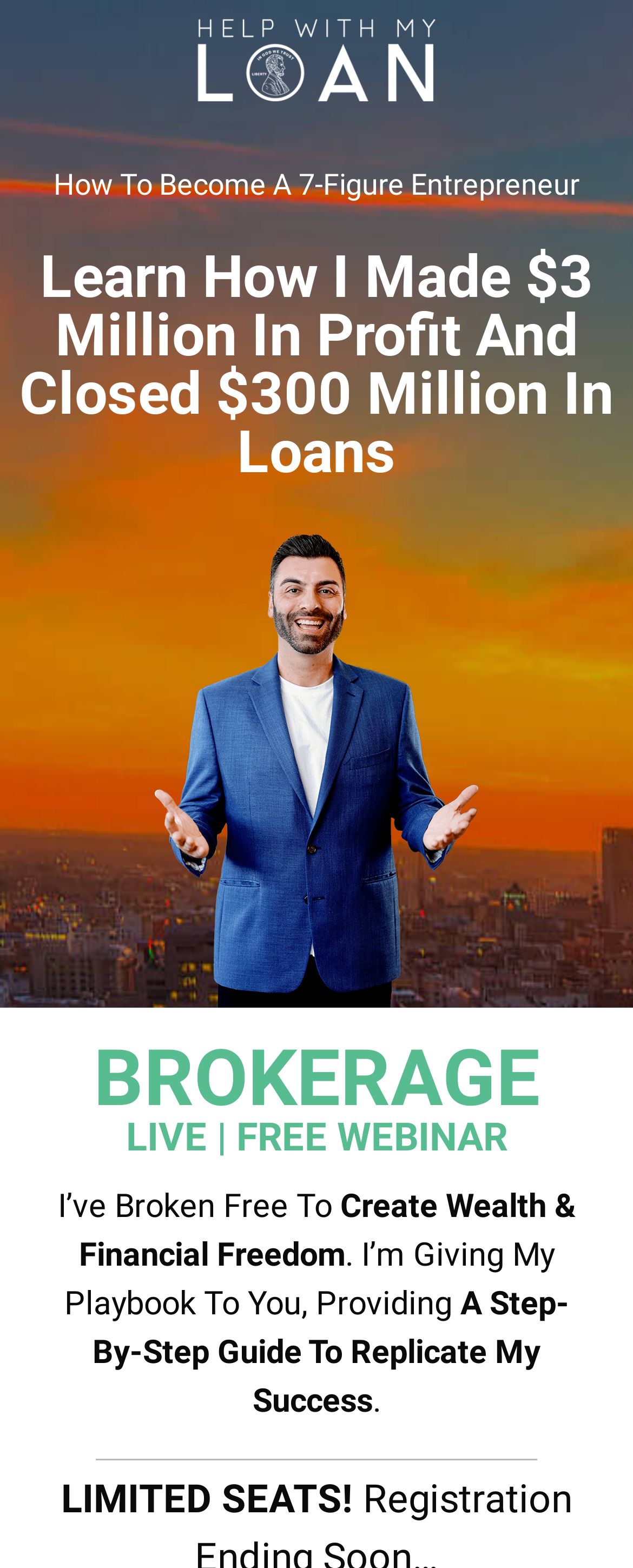What is the author offering to the reader?
Provide an in-depth and detailed answer to the question.

I inferred the answer by reading the static text elements that form a sentence 'I’ve Broken Free To Create Wealth & Financial Freedom. I’m Giving My Playbook To You, Providing A Step-By-Step Guide To Replicate My Success'. This sentence suggests that the author is offering their playbook to the reader, which contains a step-by-step guide to replicate their success.